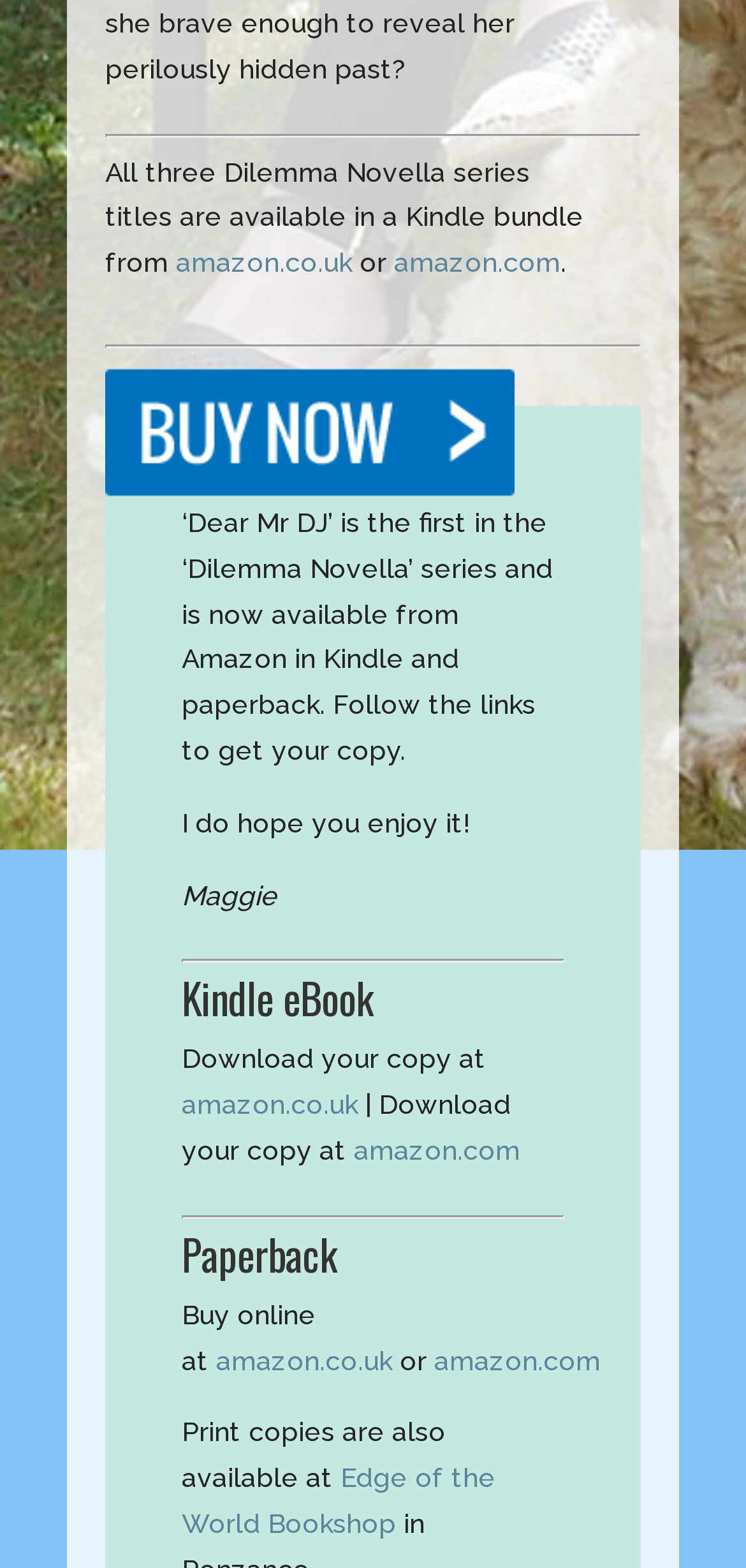Pinpoint the bounding box coordinates of the clickable element to carry out the following instruction: "Buy My Bermuda Namesakes now at amazon.co.uk."

[0.141, 0.231, 0.69, 0.319]